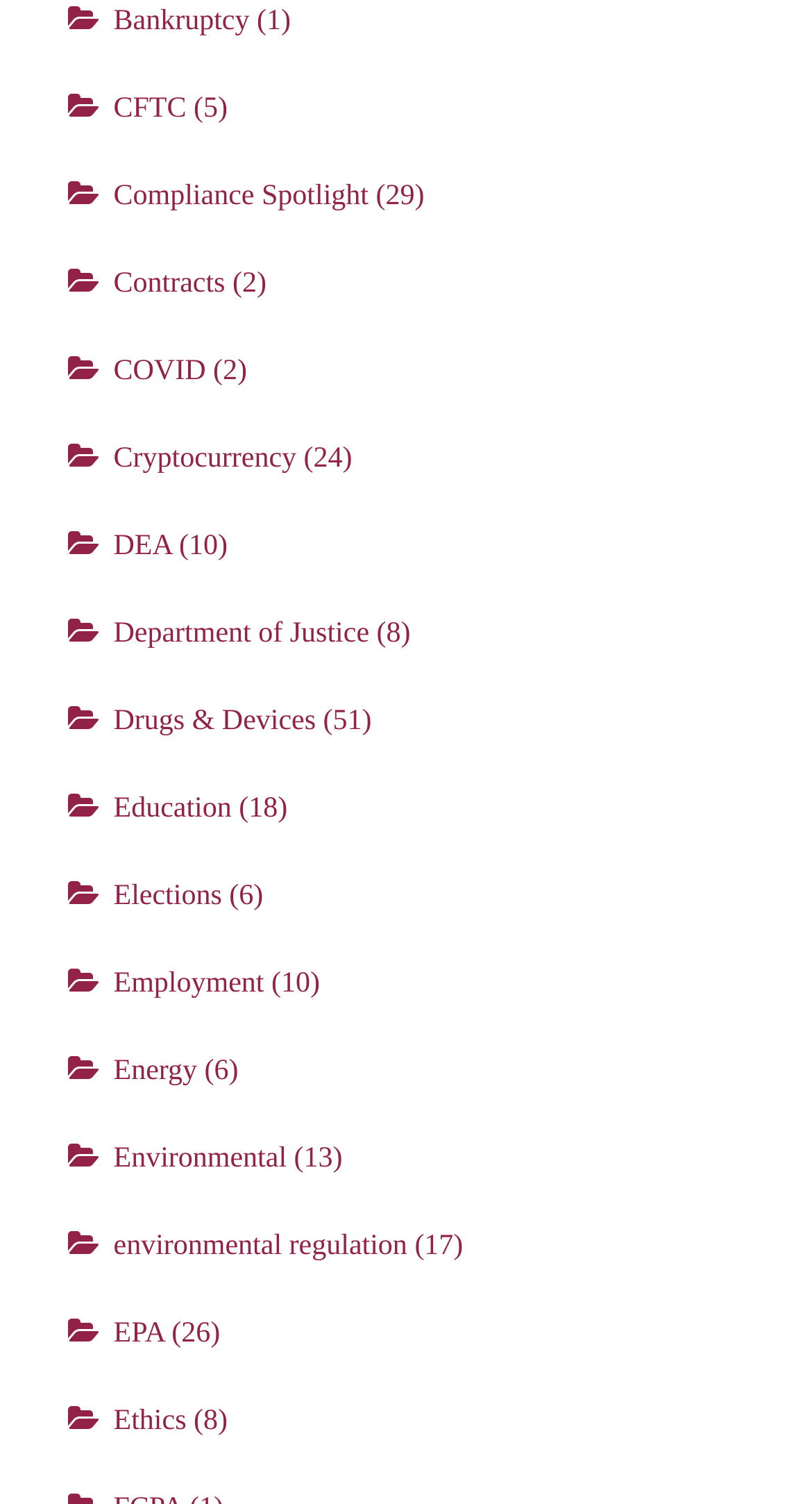Please find the bounding box coordinates of the element's region to be clicked to carry out this instruction: "Visit CFTC".

[0.14, 0.062, 0.23, 0.083]